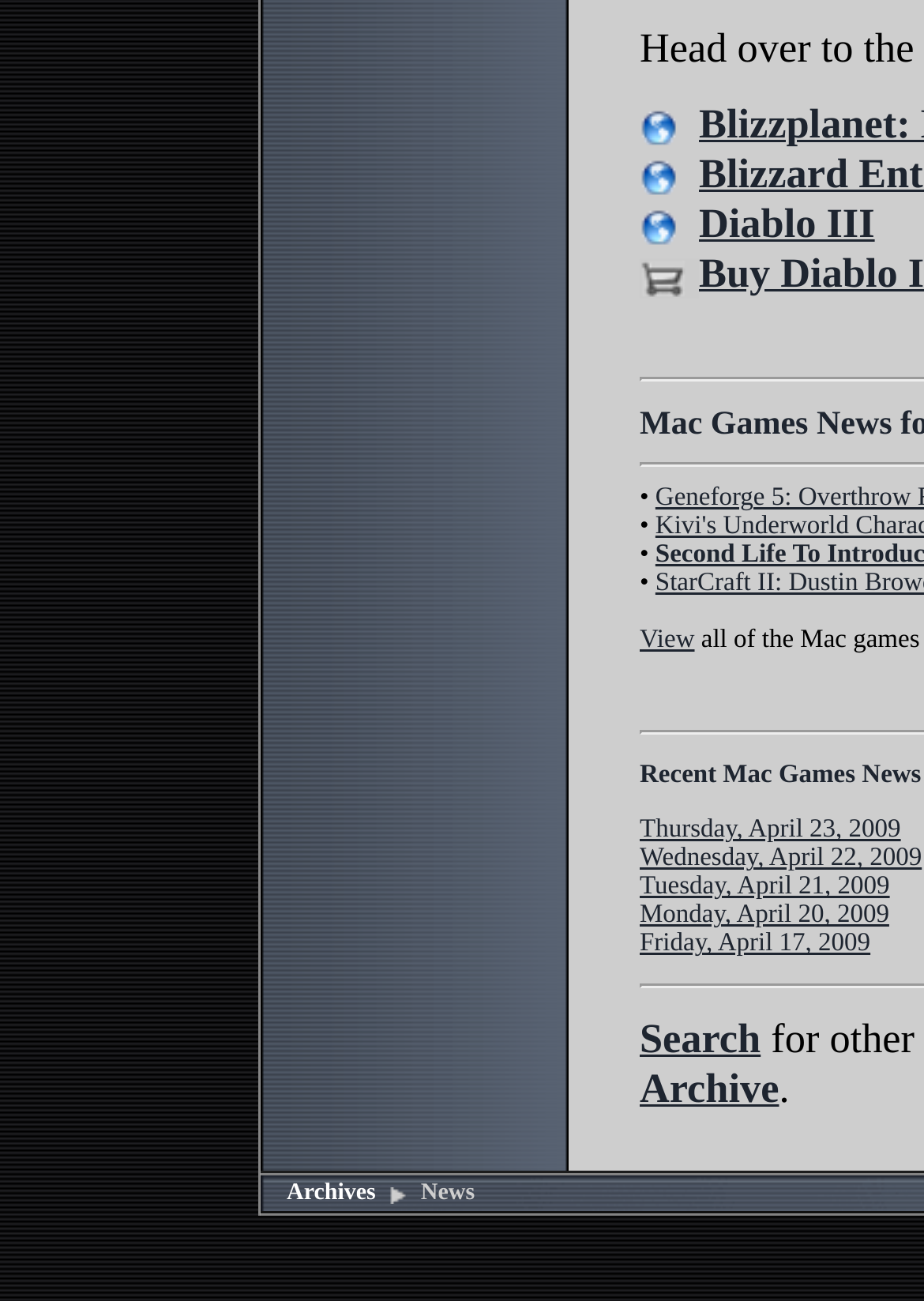What is the purpose of the 'Search' link?
Look at the image and answer with only one word or phrase.

Searching the website